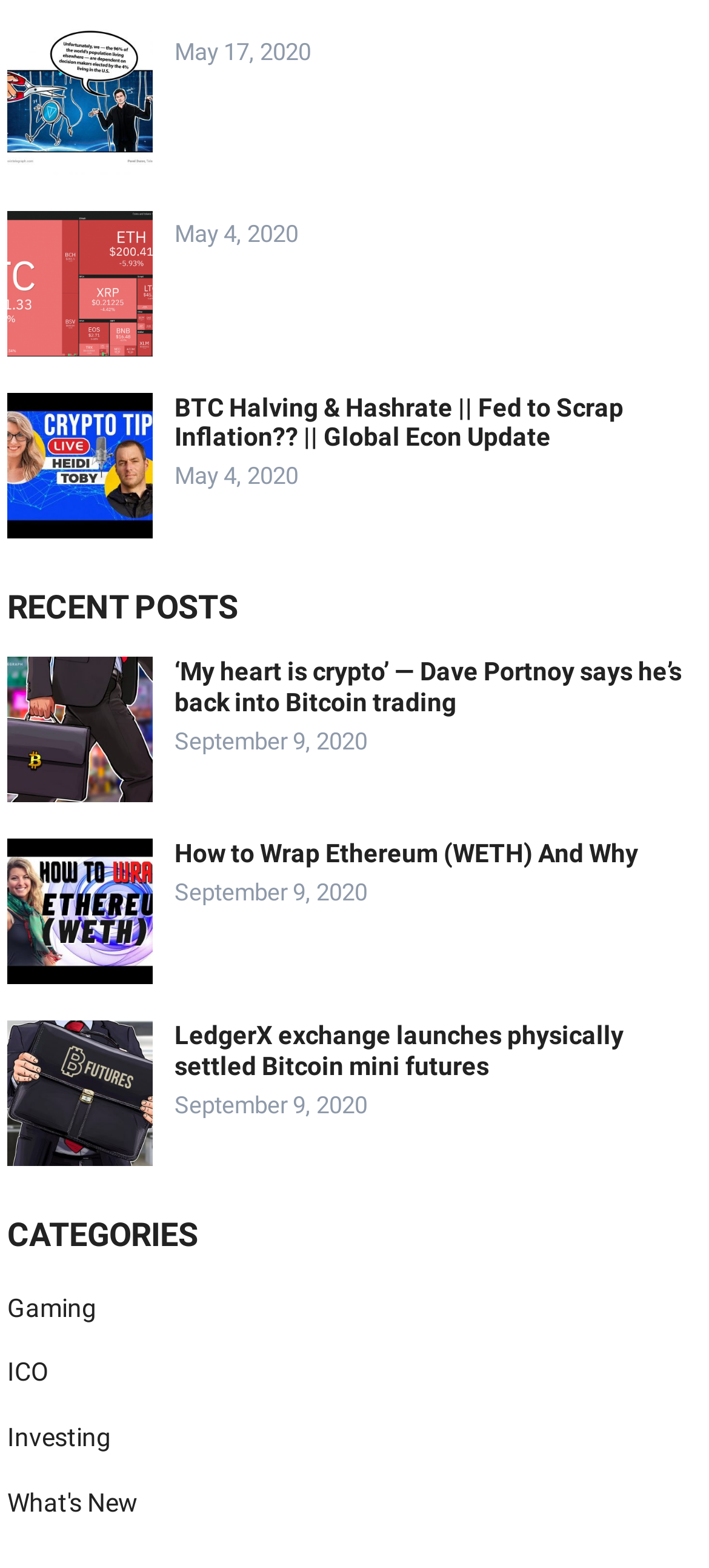Please determine the bounding box coordinates of the element to click in order to execute the following instruction: "read article about wrapping Ethereum". The coordinates should be four float numbers between 0 and 1, specified as [left, top, right, bottom].

[0.246, 0.535, 0.9, 0.554]